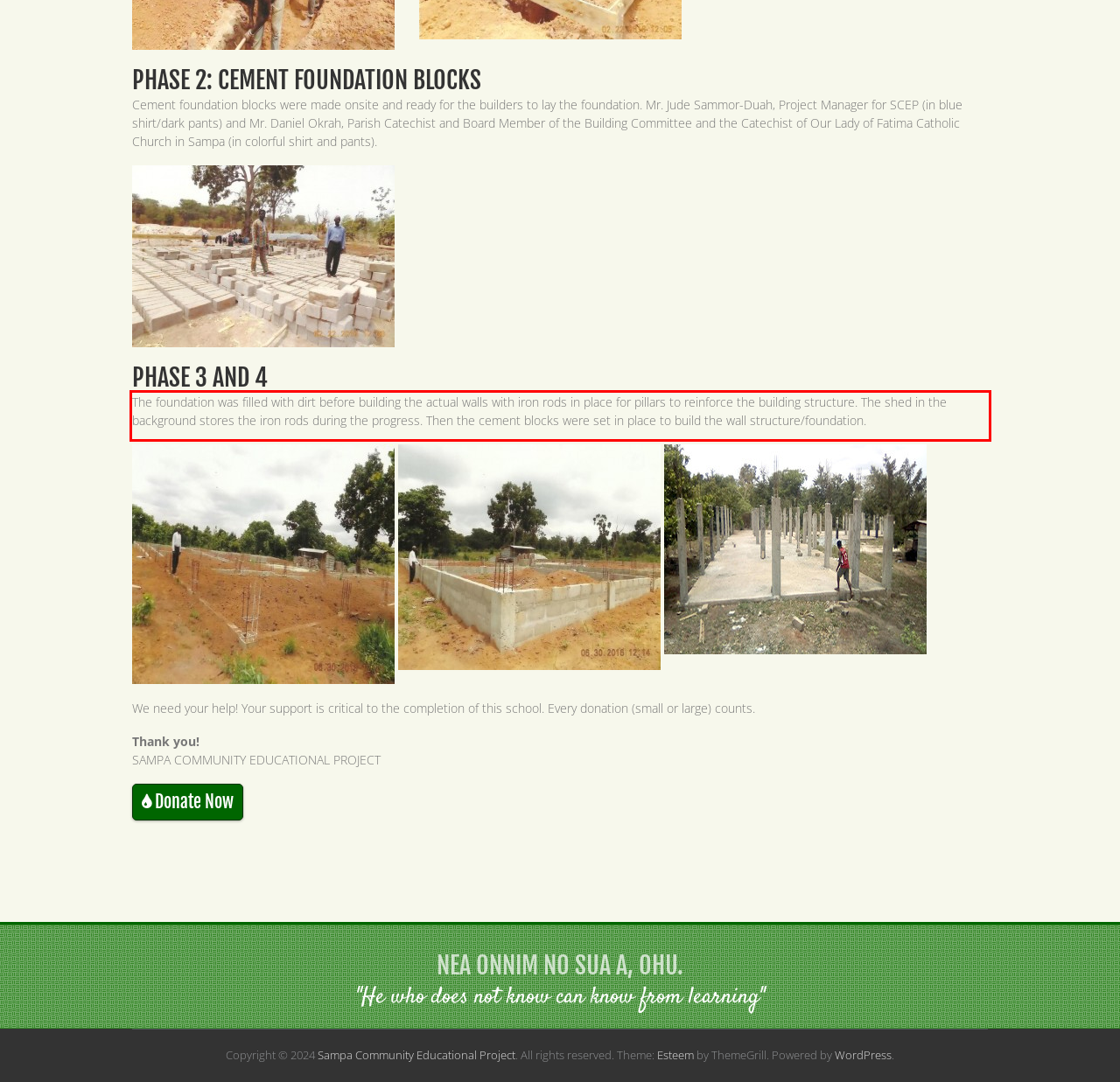Locate the red bounding box in the provided webpage screenshot and use OCR to determine the text content inside it.

The foundation was filled with dirt before building the actual walls with iron rods in place for pillars to reinforce the building structure. The shed in the background stores the iron rods during the progress. Then the cement blocks were set in place to build the wall structure/foundation.